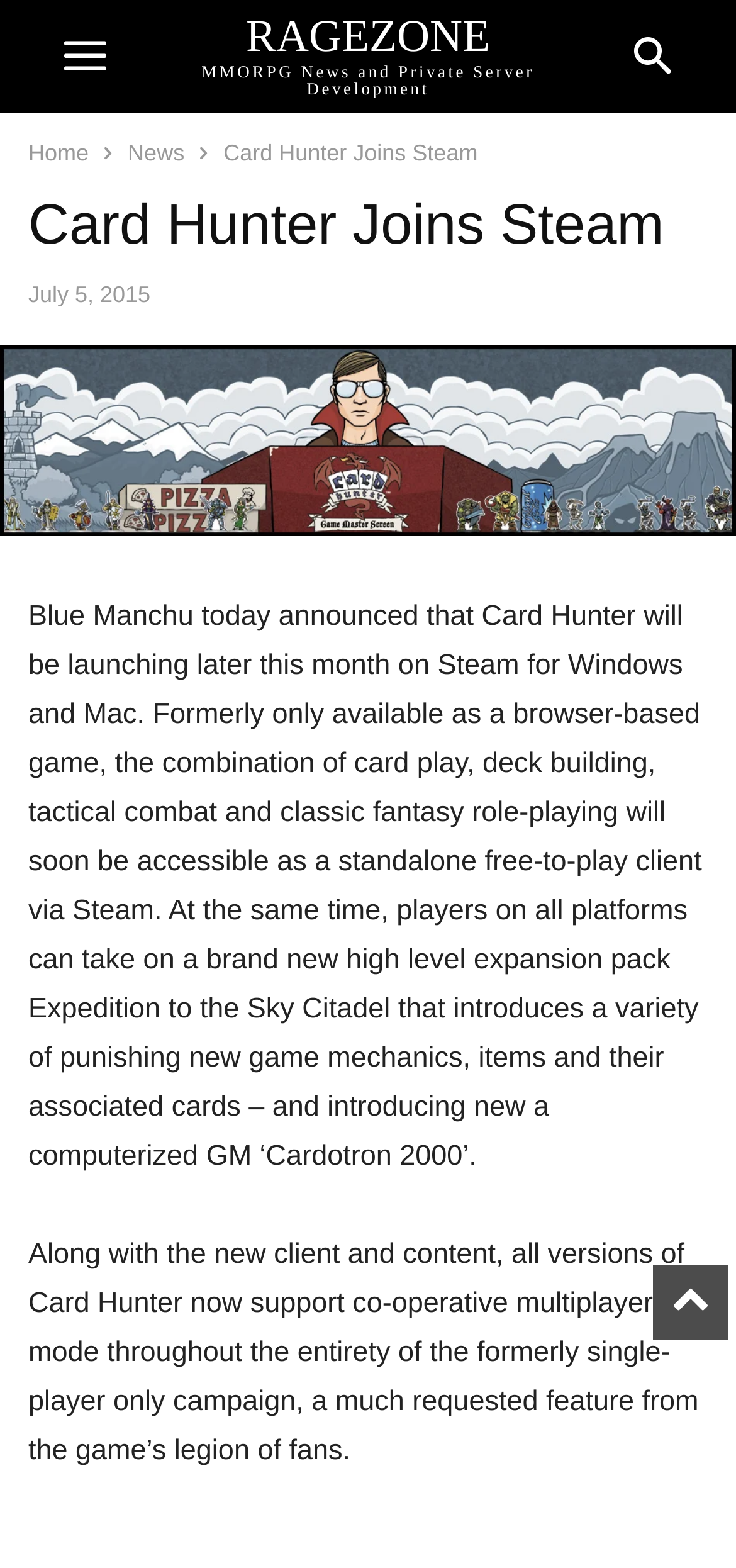With reference to the image, please provide a detailed answer to the following question: What is the name of the game mentioned?

The name of the game mentioned in the webpage is 'Card Hunter', which can be found in the image description, the heading, and the text content.